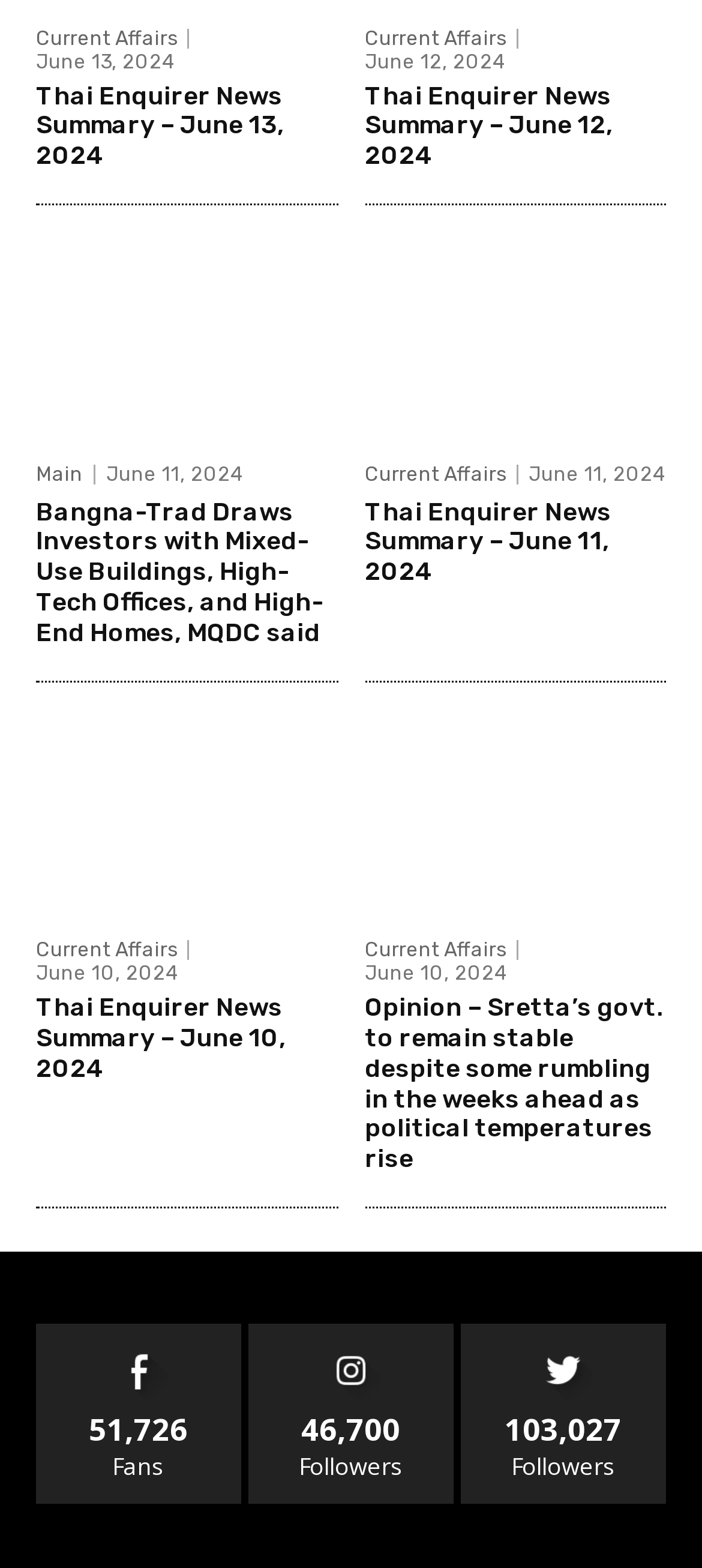Examine the image and give a thorough answer to the following question:
How many fans are there?

I found the number of fans by looking at the static text '51,726' which is located below the 'LIKE' button.